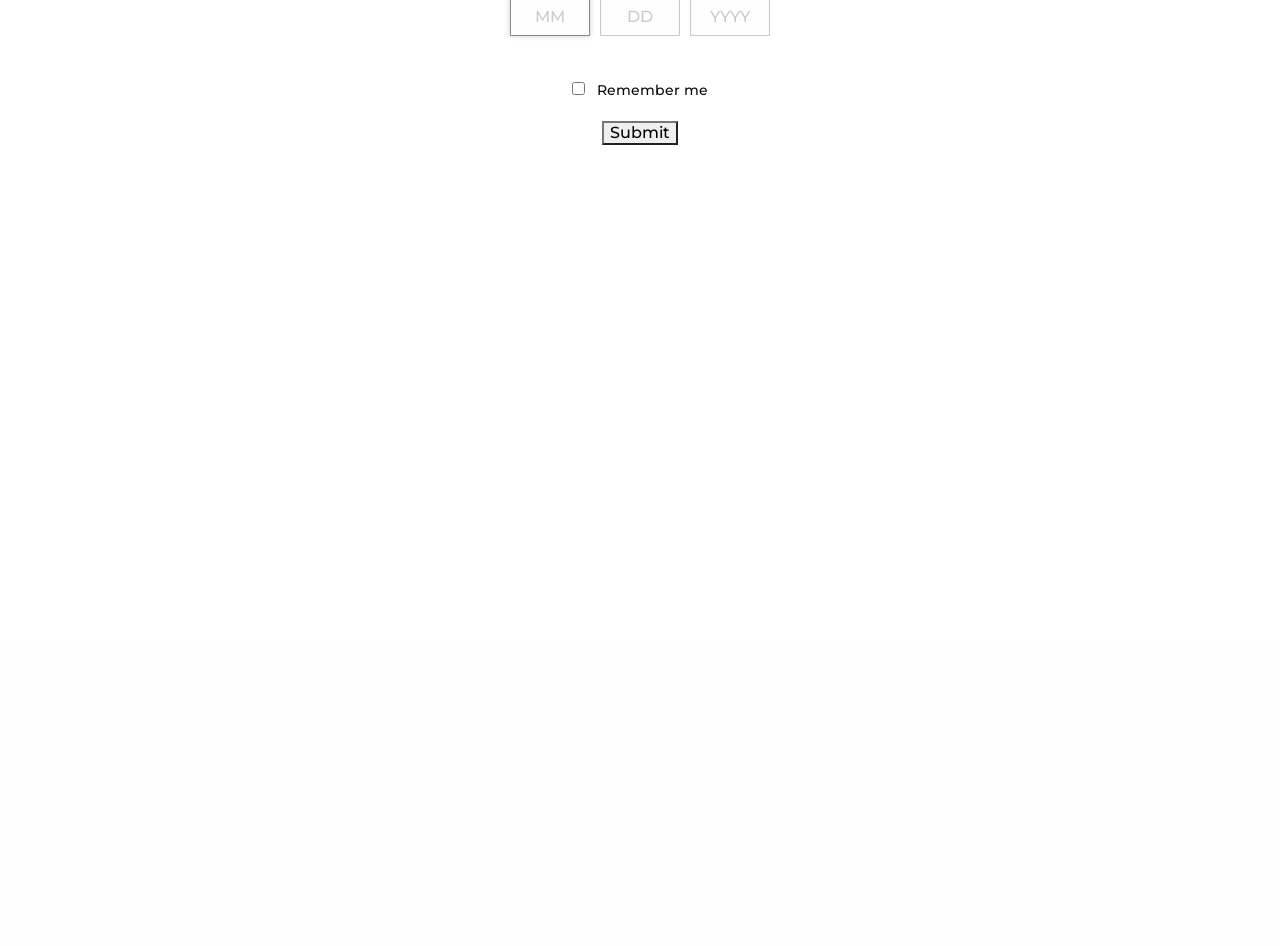Locate the bounding box coordinates for the element described below: "alt="Arkansas House of Representatives"". The coordinates must be four float values between 0 and 1, formatted as [left, top, right, bottom].

None